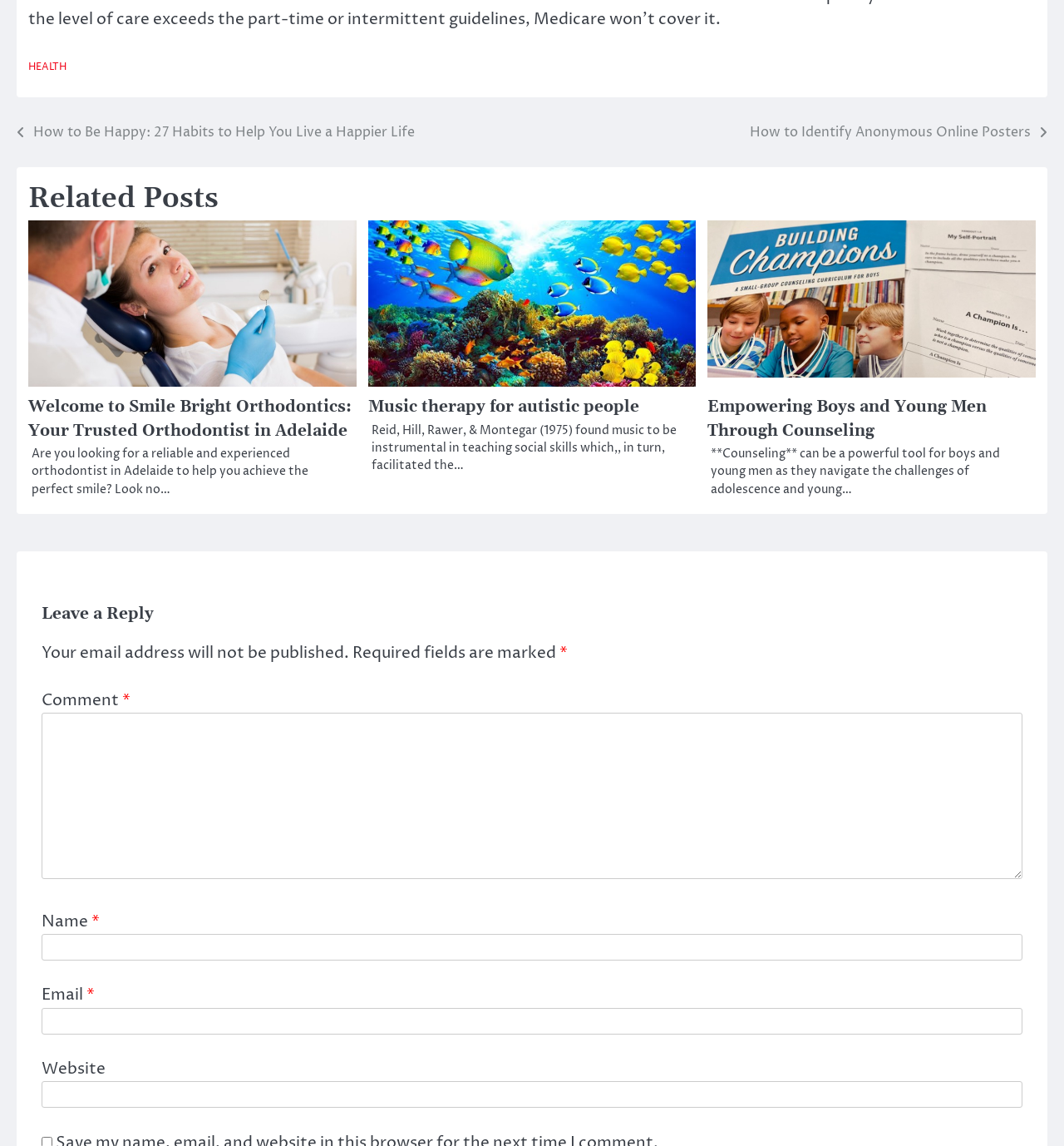Is the email field required?
Using the image, provide a concise answer in one word or a short phrase.

Yes